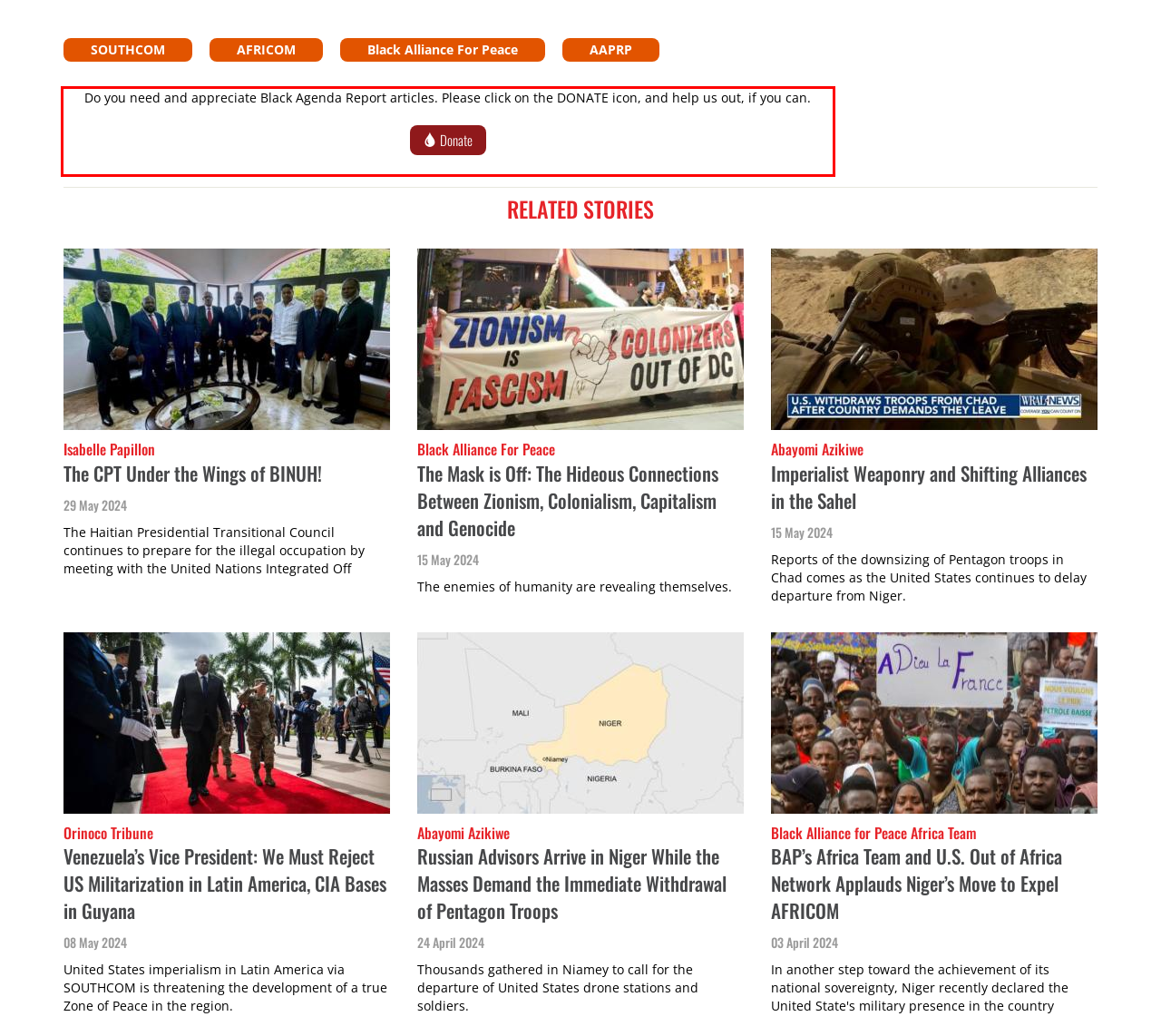Look at the webpage screenshot and recognize the text inside the red bounding box.

Do you need and appreciate Black Agenda Report articles. Please click on the DONATE icon, and help us out, if you can. Donate